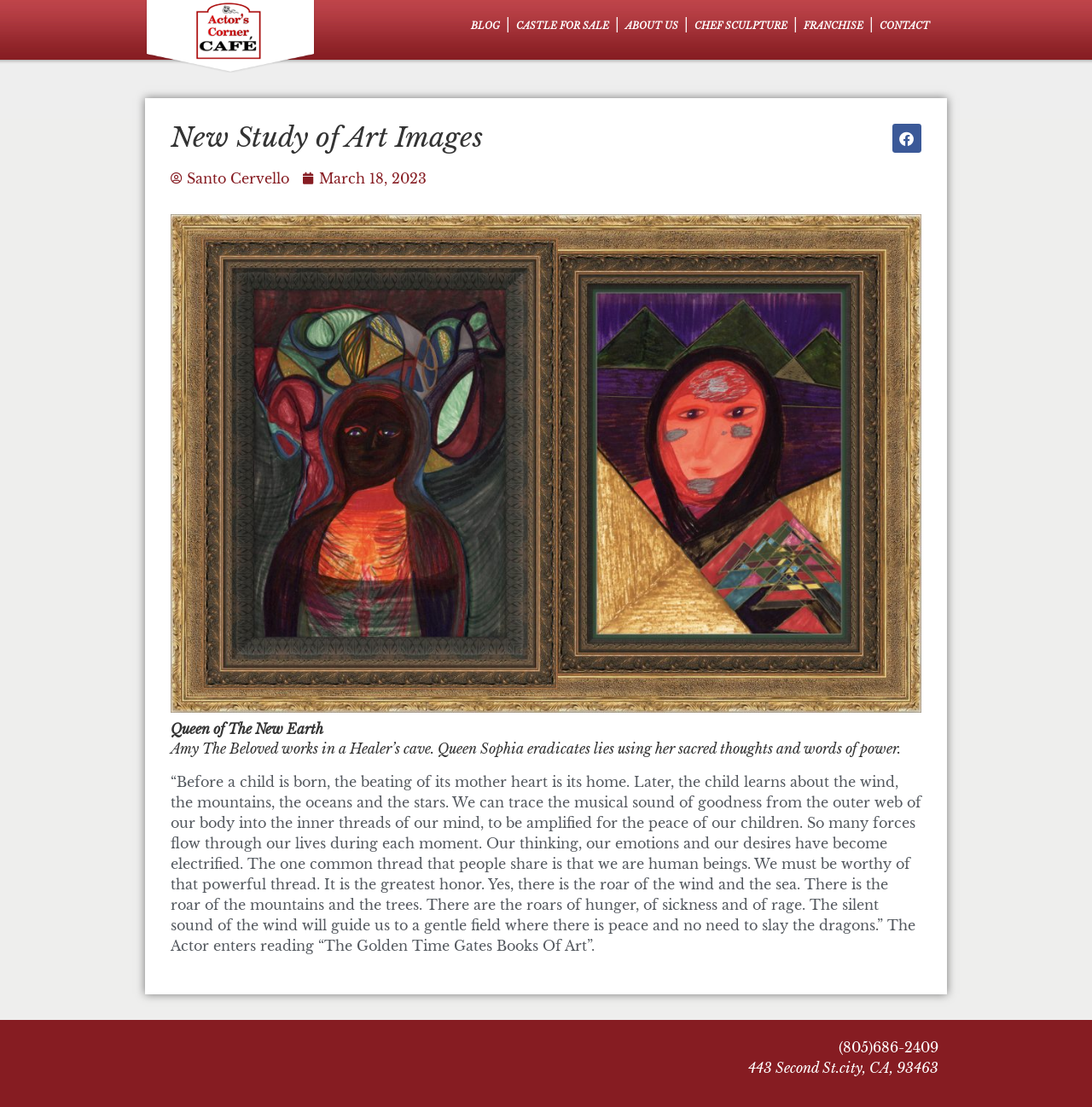What is the phone number provided?
Please answer the question as detailed as possible.

The phone number can be found at the bottom of the webpage, in the link element with the text '(805)686-2409'.